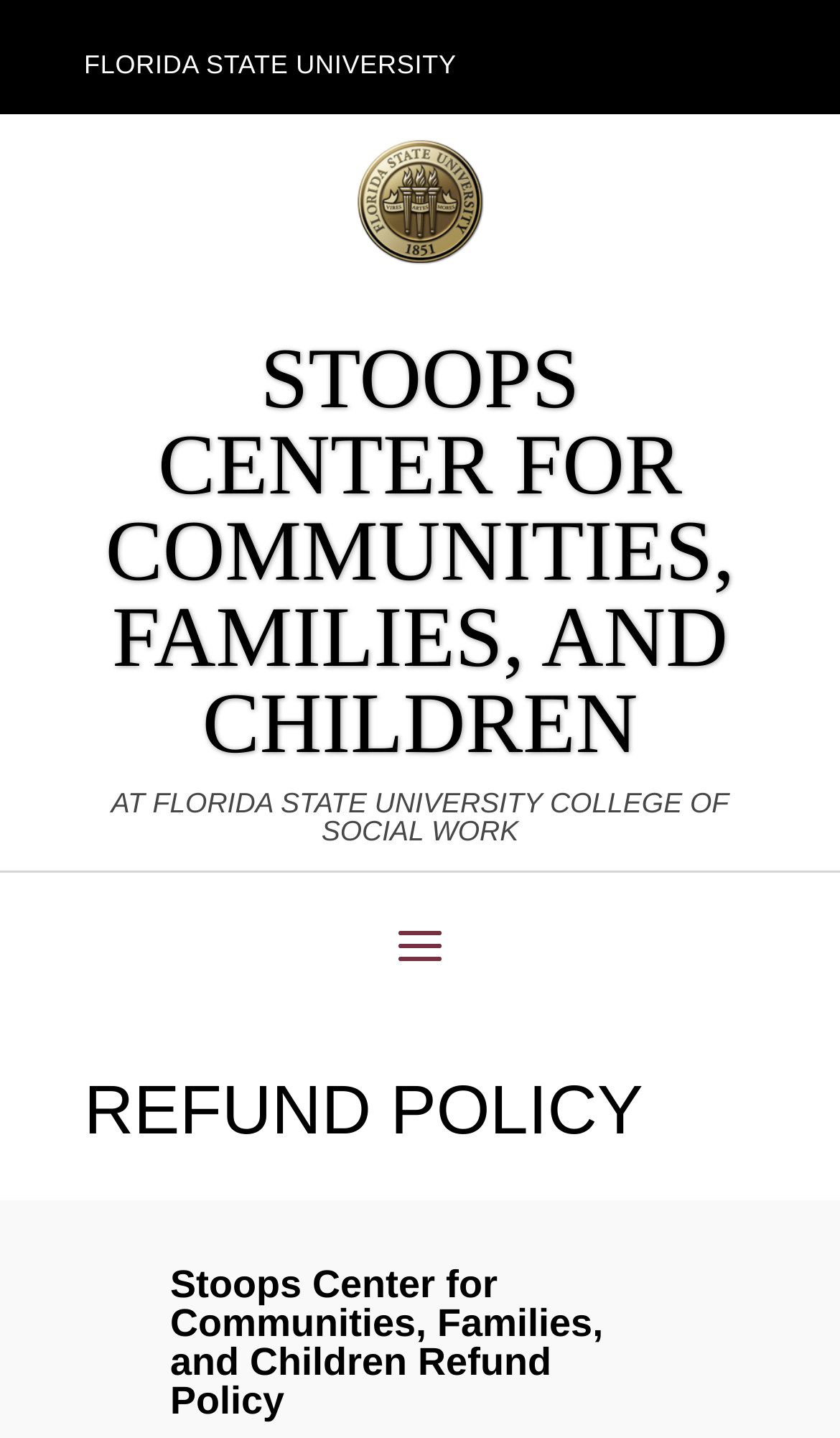Provide your answer to the question using just one word or phrase: What is the current page about?

Refund Policy